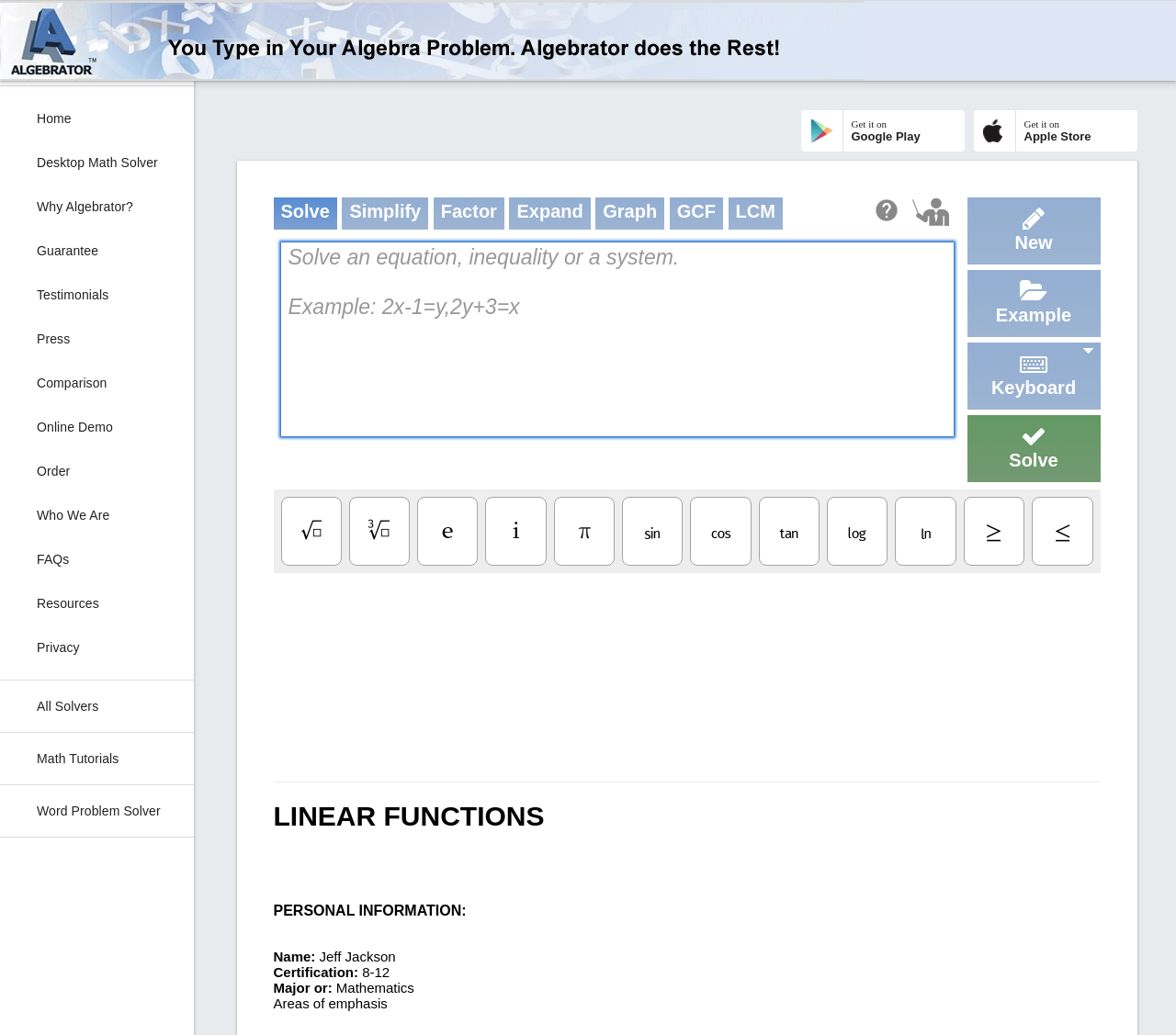Determine the bounding box coordinates of the area to click in order to meet this instruction: "Click on the 'Help' link".

[0.743, 0.19, 0.769, 0.215]